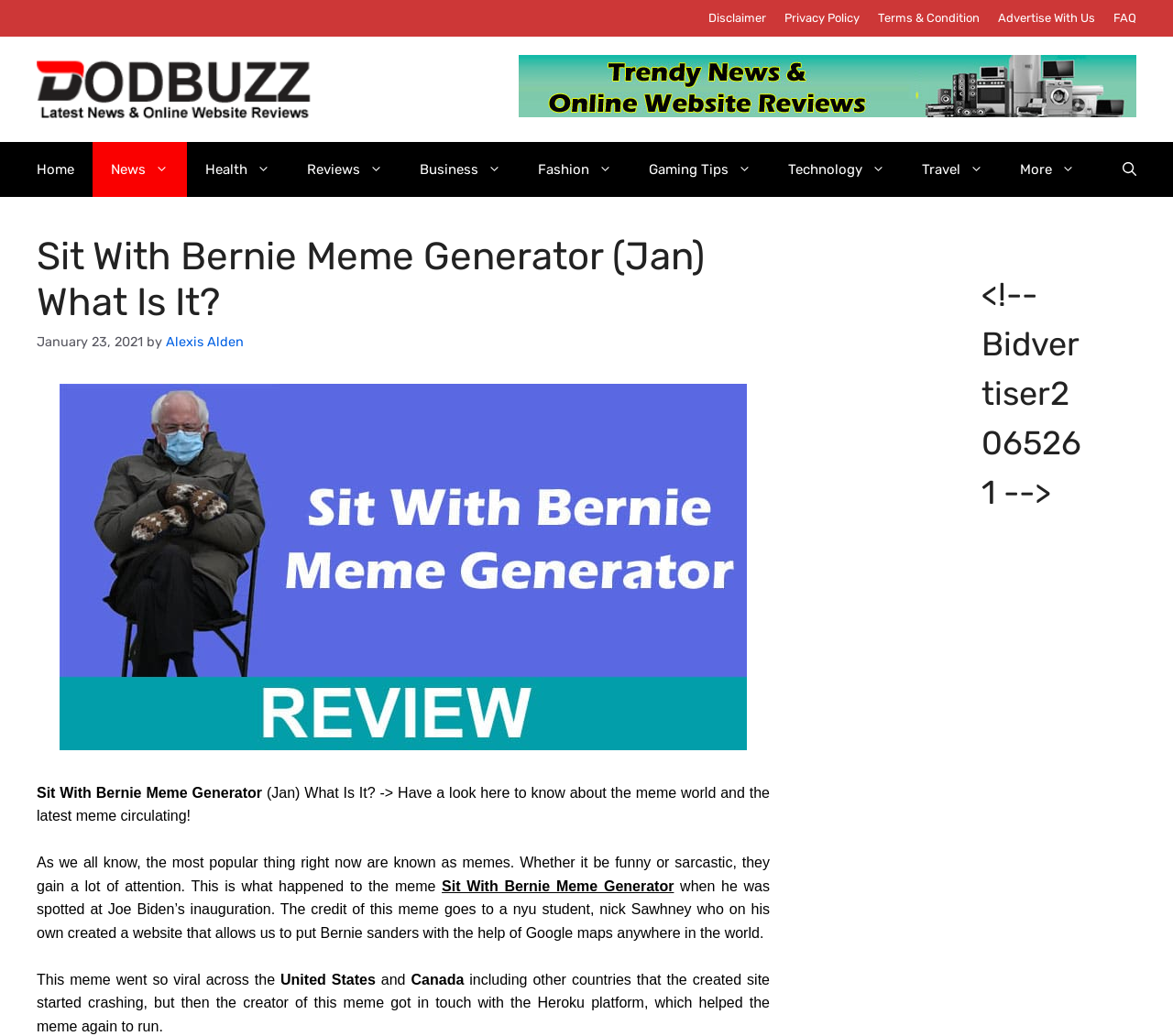Generate a comprehensive description of the contents of the webpage.

This webpage is about the "Sit With Bernie Meme Generator" and its popularity. At the top, there is a banner with a link to the site "DODBUZZ" and an image of the same name. Below the banner, there is a navigation menu with links to various categories such as "Home", "News", "Health", and more.

The main content of the page is divided into two sections. On the left, there is a heading that reads "Sit With Bernie Meme Generator (Jan) What Is It?" followed by a time stamp "January 23, 2021" and the author's name "Alexis Alden". Below this, there is an image related to the meme generator.

On the right side of the page, there is a block of text that explains the meme generator. The text describes how the meme became popular after a NYU student created a website that allows users to place Bernie Sanders anywhere in the world using Google Maps. The text also mentions how the website crashed due to high traffic but was later restored with the help of the Heroku platform.

At the bottom of the page, there are several links to disclaimer, privacy policy, terms and conditions, advertise with us, and FAQ. There is also a complementary section with a static text that appears to be a Bidvertiser code.